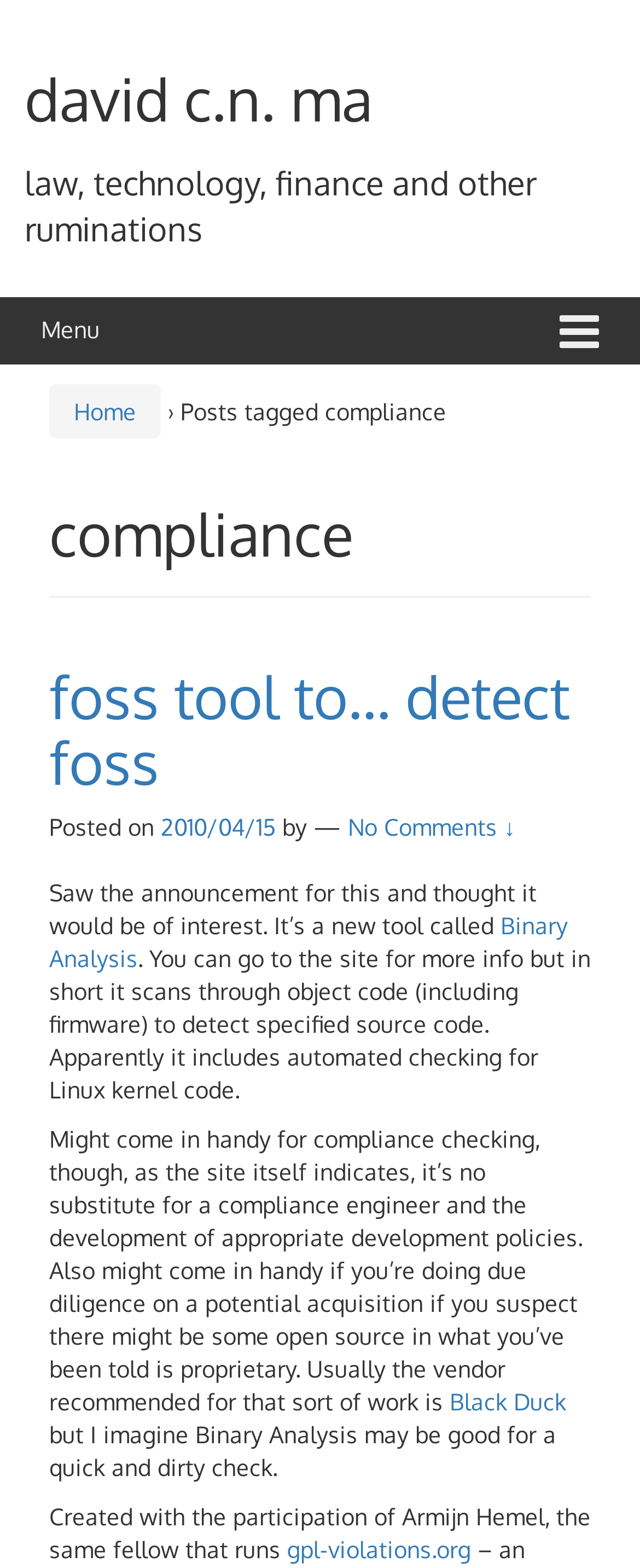Elaborate on the webpage's design and content in a detailed caption.

The webpage is a blog post titled "compliance" by David C.N. Ma. At the top left, there is a link to the author's name, followed by a static text describing the blog's theme: "law, technology, finance and other ruminations". 

To the right of the author's name, there is a menu toggle button, which when clicked, reveals a menu with a link to the "Home" page. Below the menu toggle button, there is a header section with a heading "compliance" and a subheading "foss tool to… detect foss". 

The main content of the blog post is divided into several sections. The first section describes a tool for detecting open-source software in object code, including firmware. The text explains the tool's functionality and its potential uses, including compliance checking and due diligence on potential acquisitions. 

There are several links within the text, including one to the tool's website, "Binary Analysis", and another to "Black Duck", a vendor recommended for compliance checking. The post also mentions "gpl-violations.org", a website run by Armijn Hemel, who participated in the creation of the tool. 

At the bottom of the post, there is a link to the post's date, "2010/04/15", and a note indicating that there are no comments on the post.